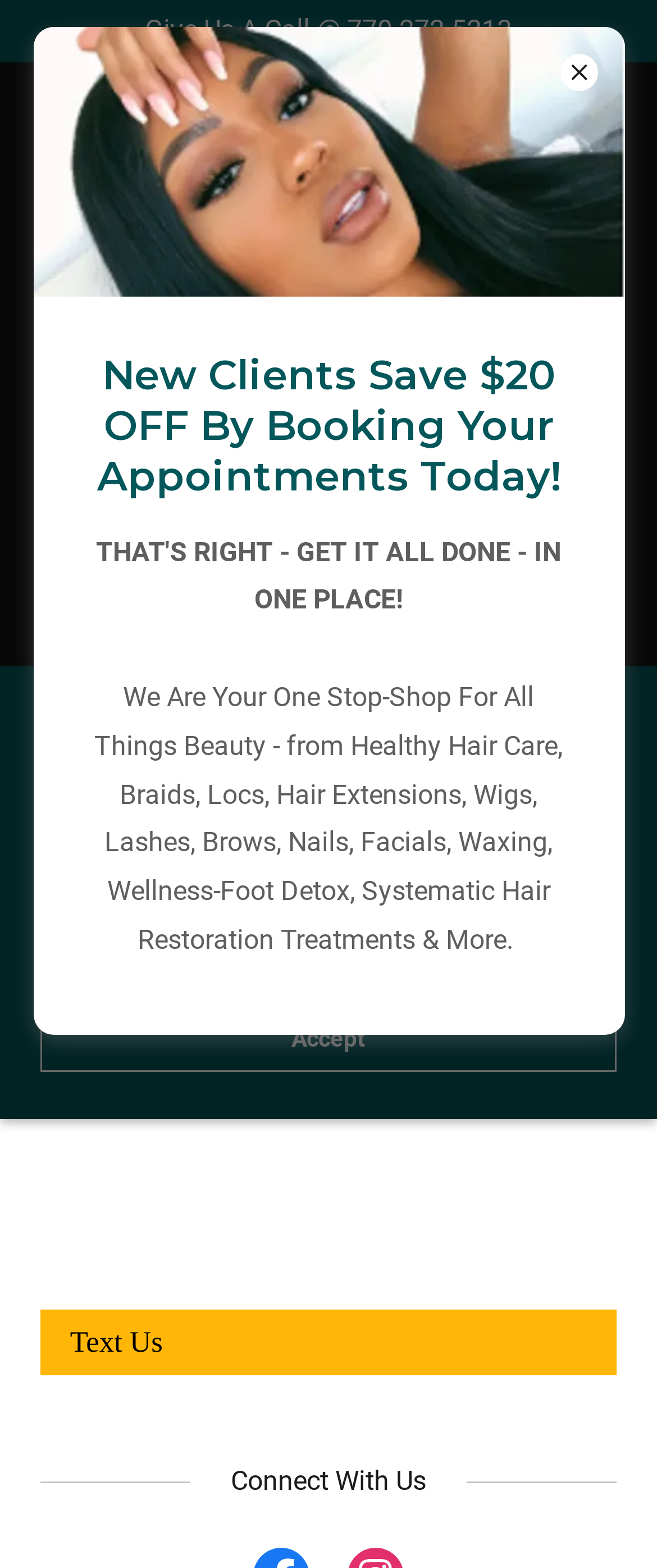From the webpage screenshot, identify the region described by parent_node: Traditional name="item_meta[11]" value="Traditional". Provide the bounding box coordinates as (top-left x, top-left y, bottom-right x, bottom-right y), with each value being a floating point number between 0 and 1.

None